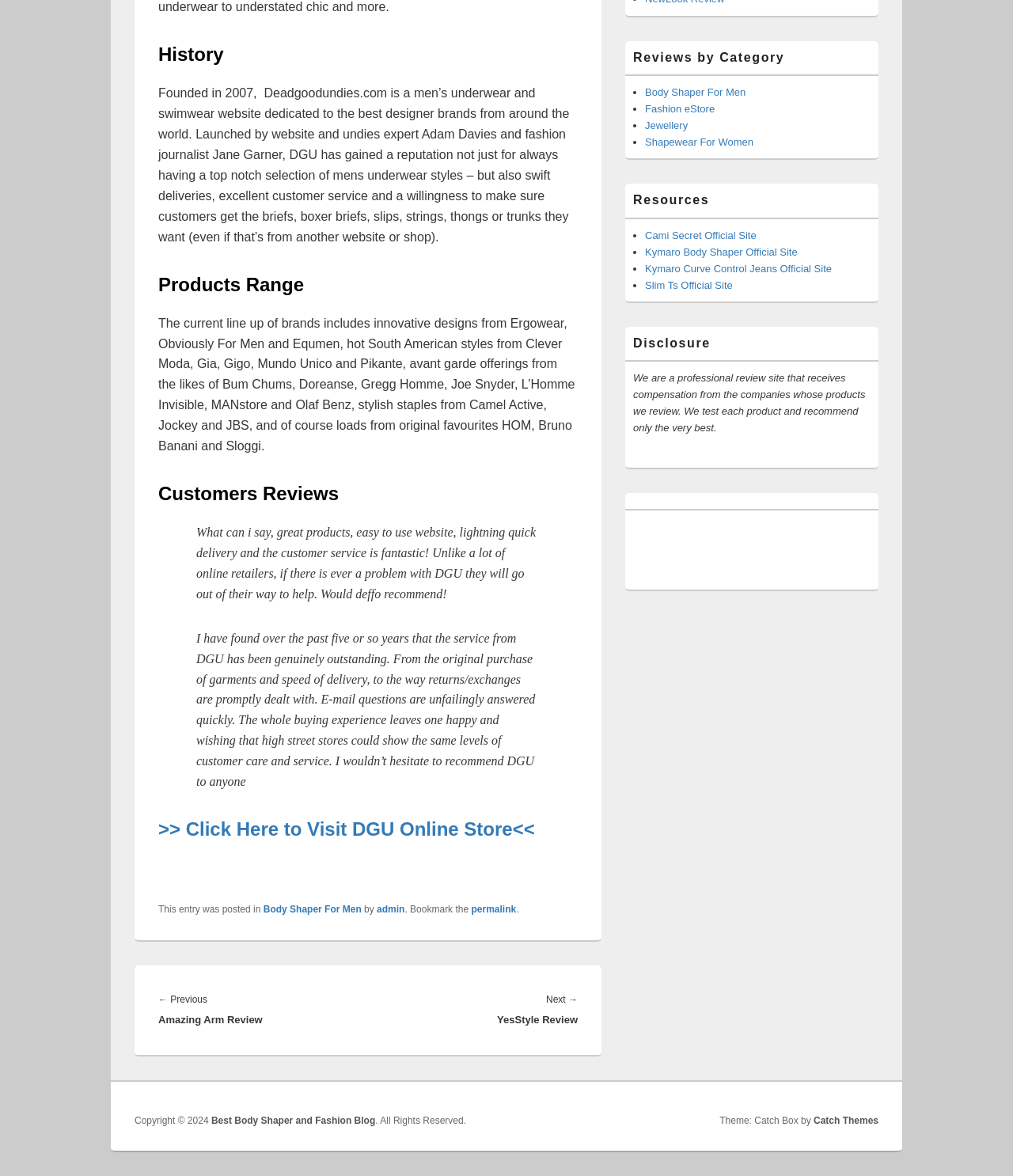For the following element description, predict the bounding box coordinates in the format (top-left x, top-left y, bottom-right x, bottom-right y). All values should be floating point numbers between 0 and 1. Description: Body Shaper For Men

[0.26, 0.768, 0.357, 0.778]